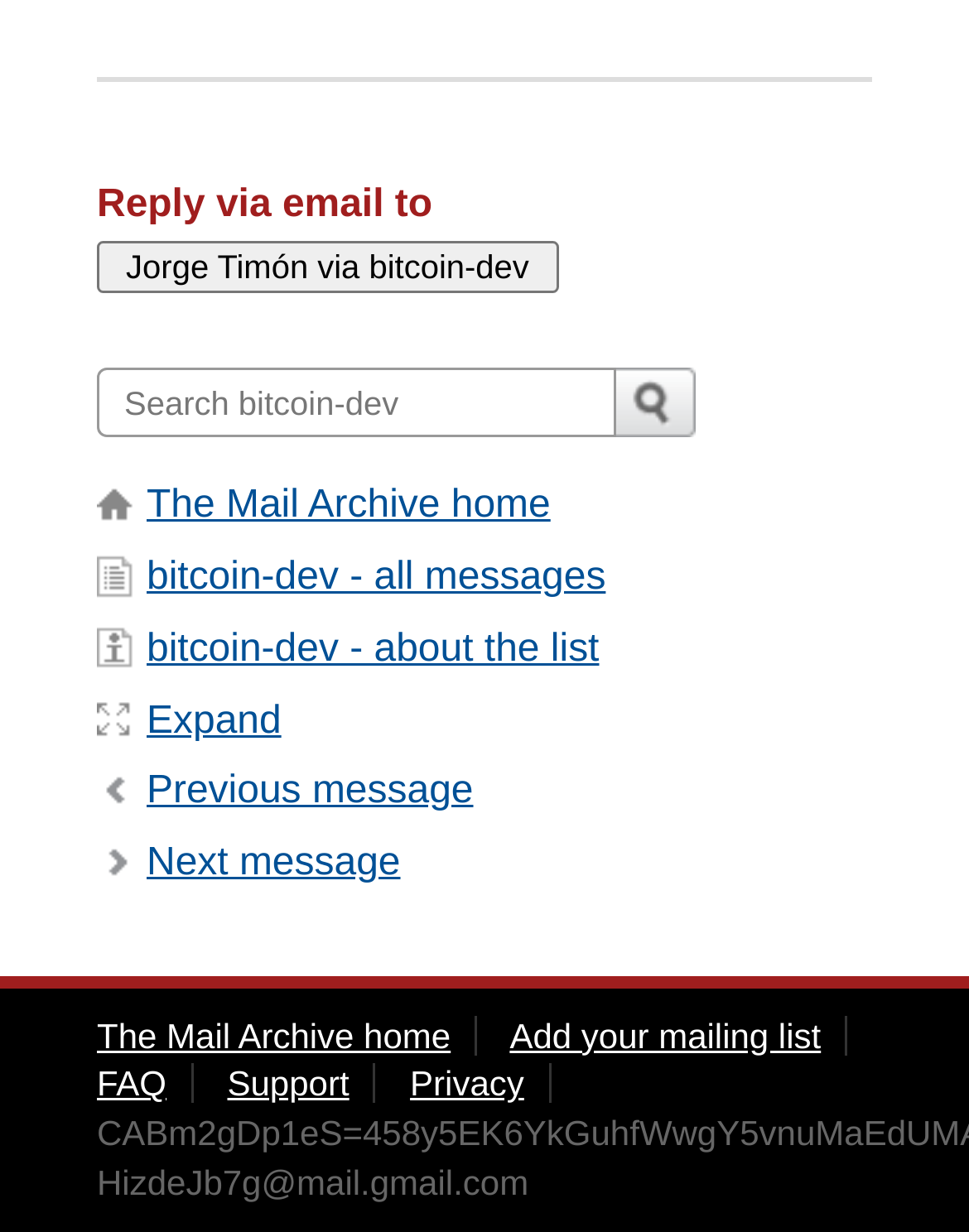Provide a one-word or short-phrase answer to the question:
Is there a button to expand something?

Yes